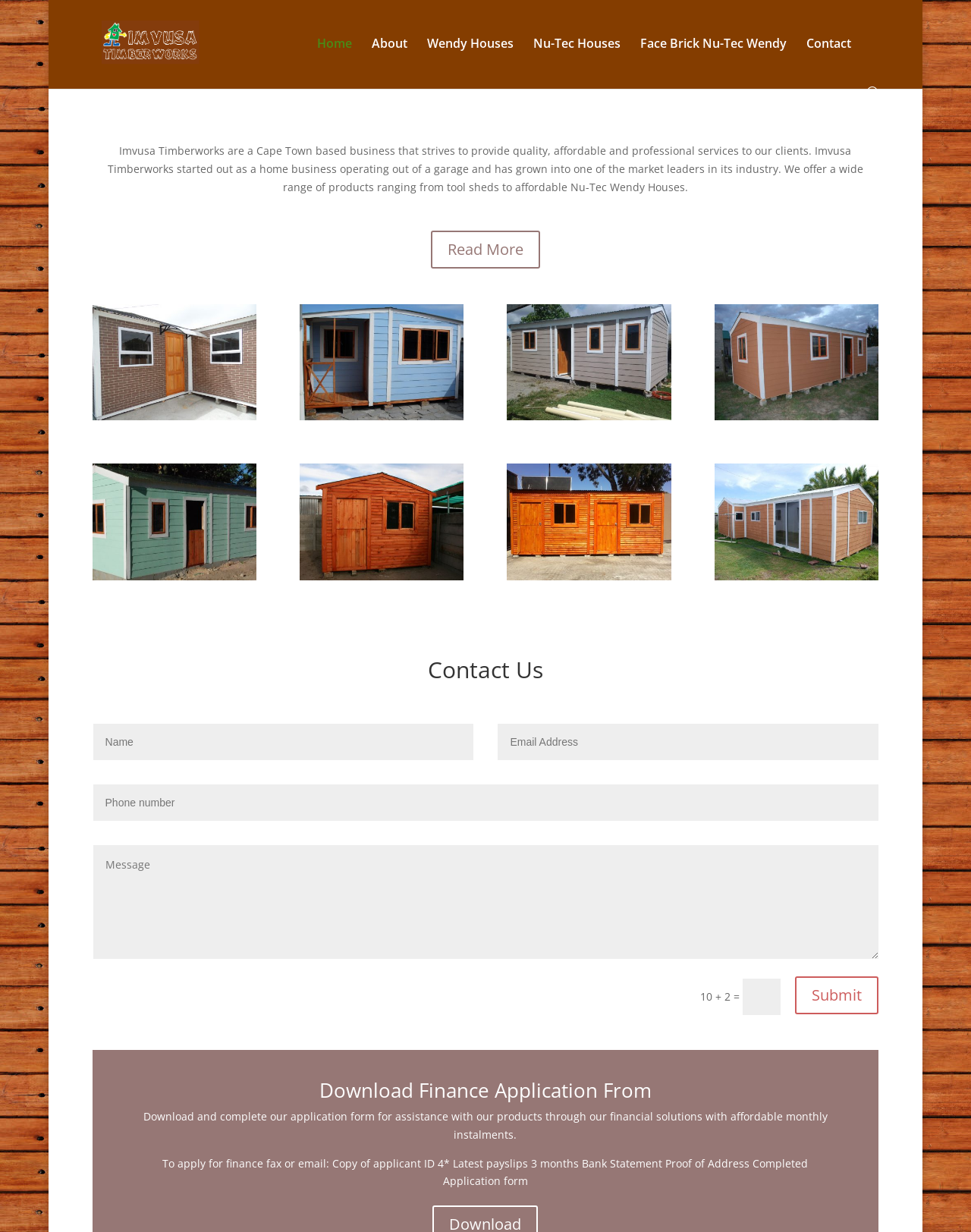Please identify the bounding box coordinates of where to click in order to follow the instruction: "View the image of SAM_1581".

[0.095, 0.247, 0.264, 0.341]